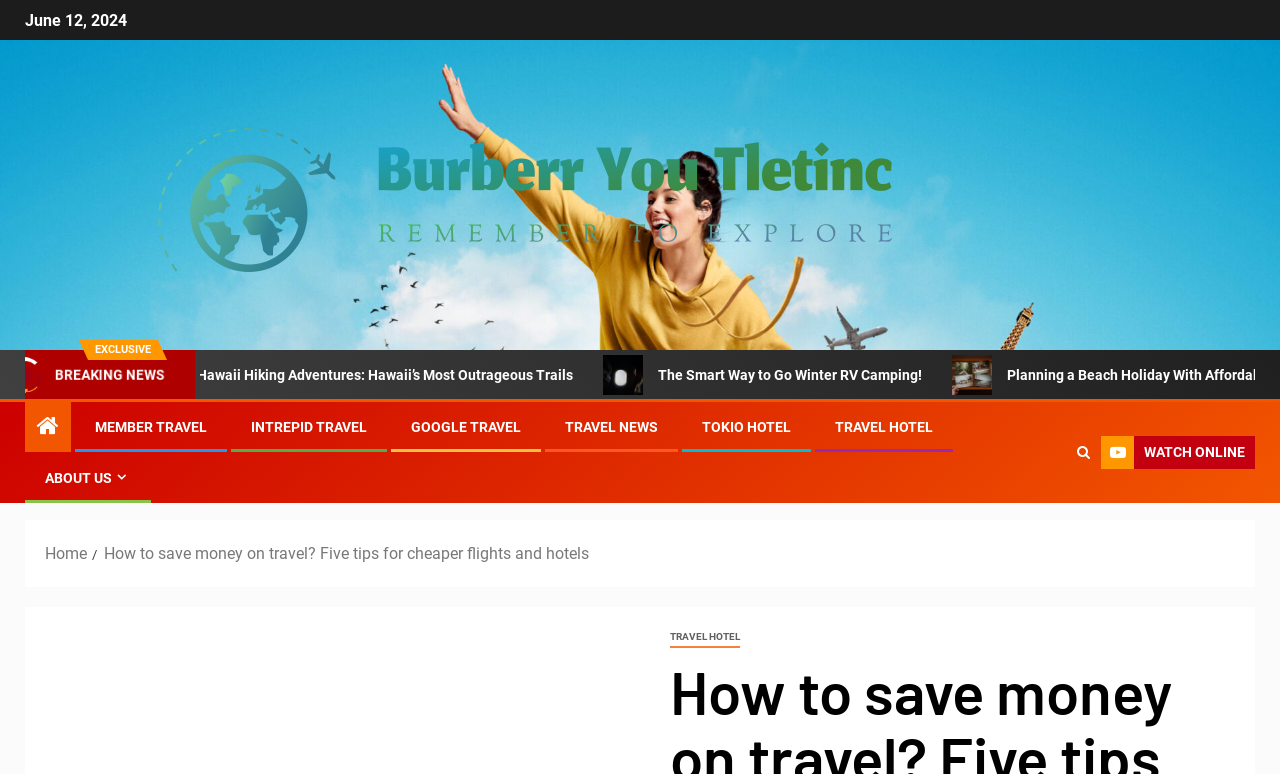What is the date mentioned at the top?
Based on the visual content, answer with a single word or a brief phrase.

June 12, 2024